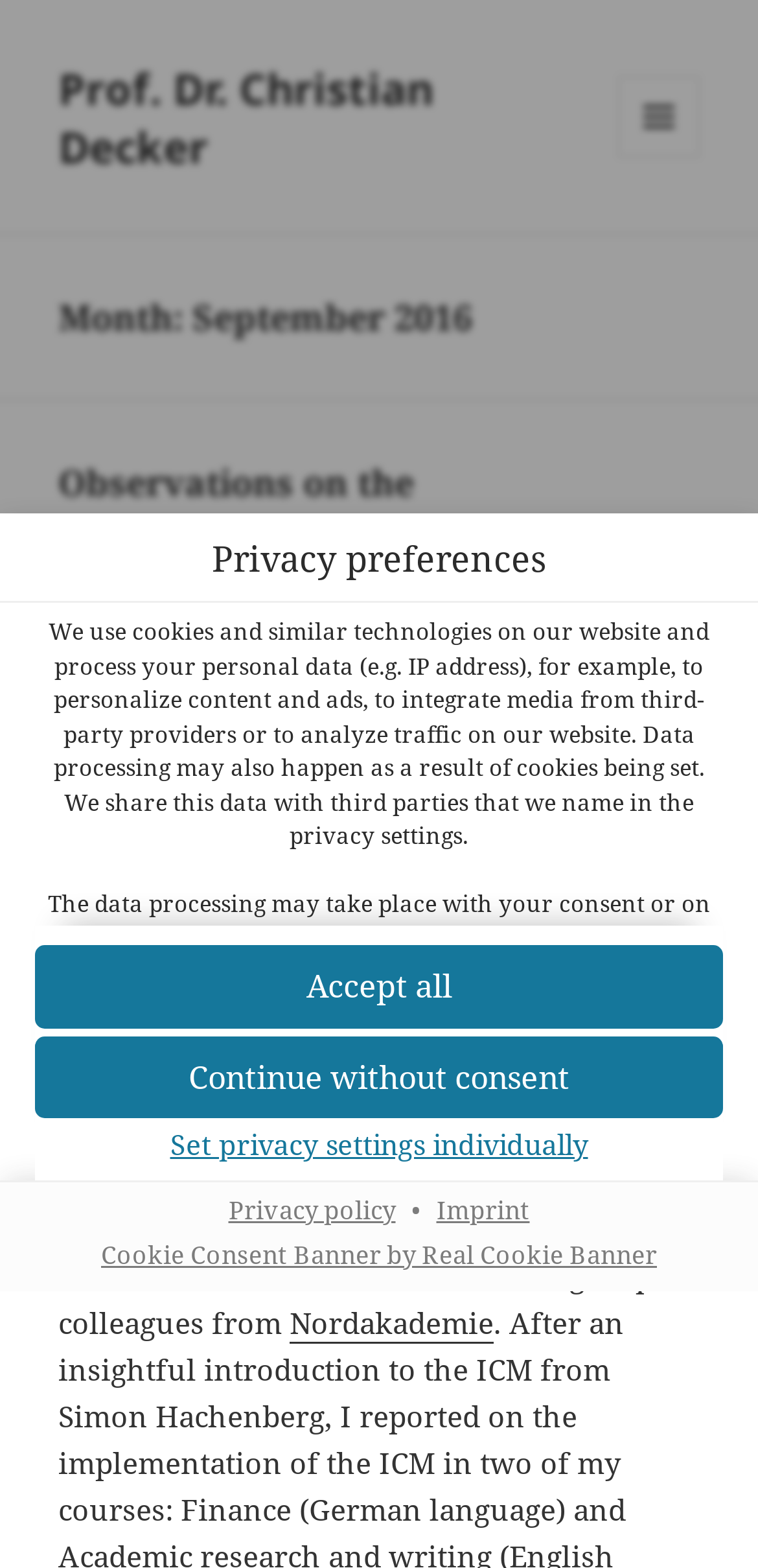What is the warning for users under 16 years old? Based on the screenshot, please respond with a single word or phrase.

Cannot consent to services